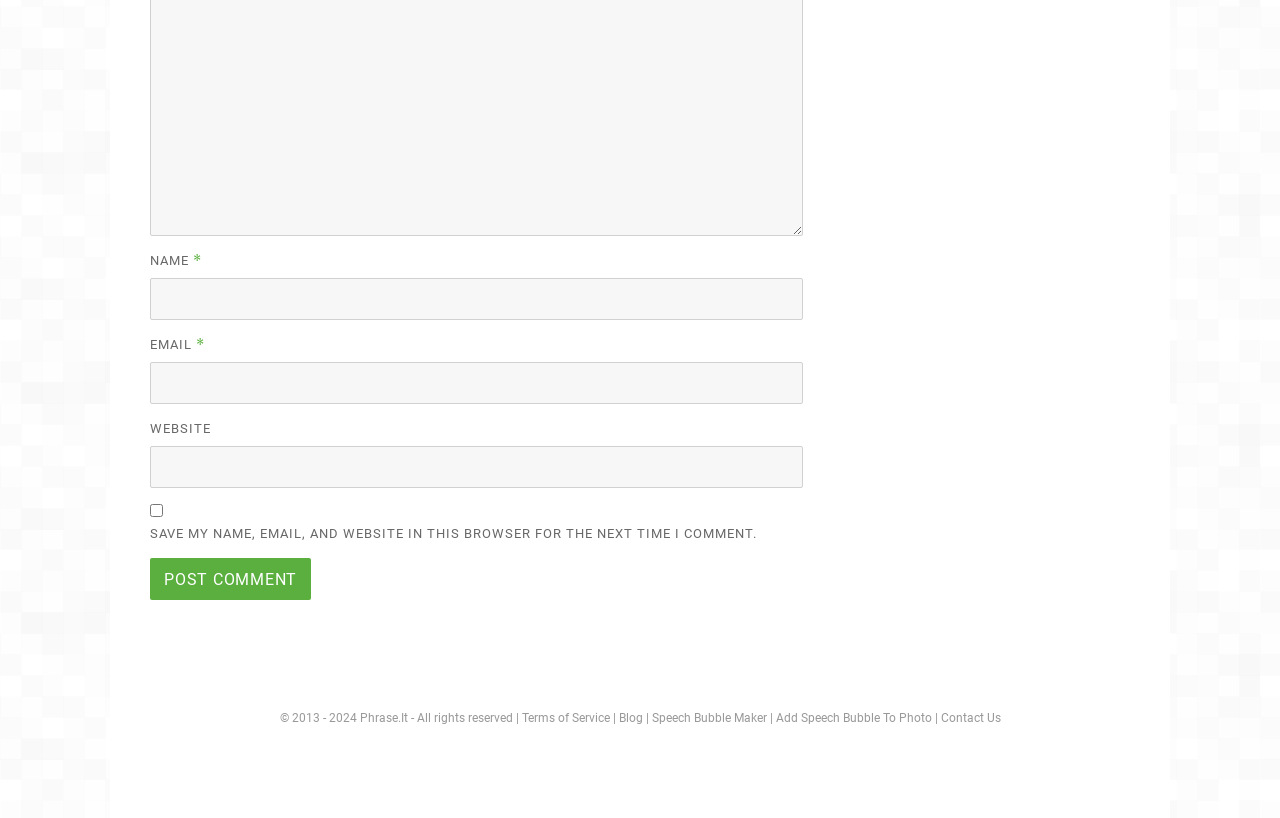Identify the bounding box for the described UI element: "parent_node: NAME * name="author"".

[0.117, 0.34, 0.627, 0.391]